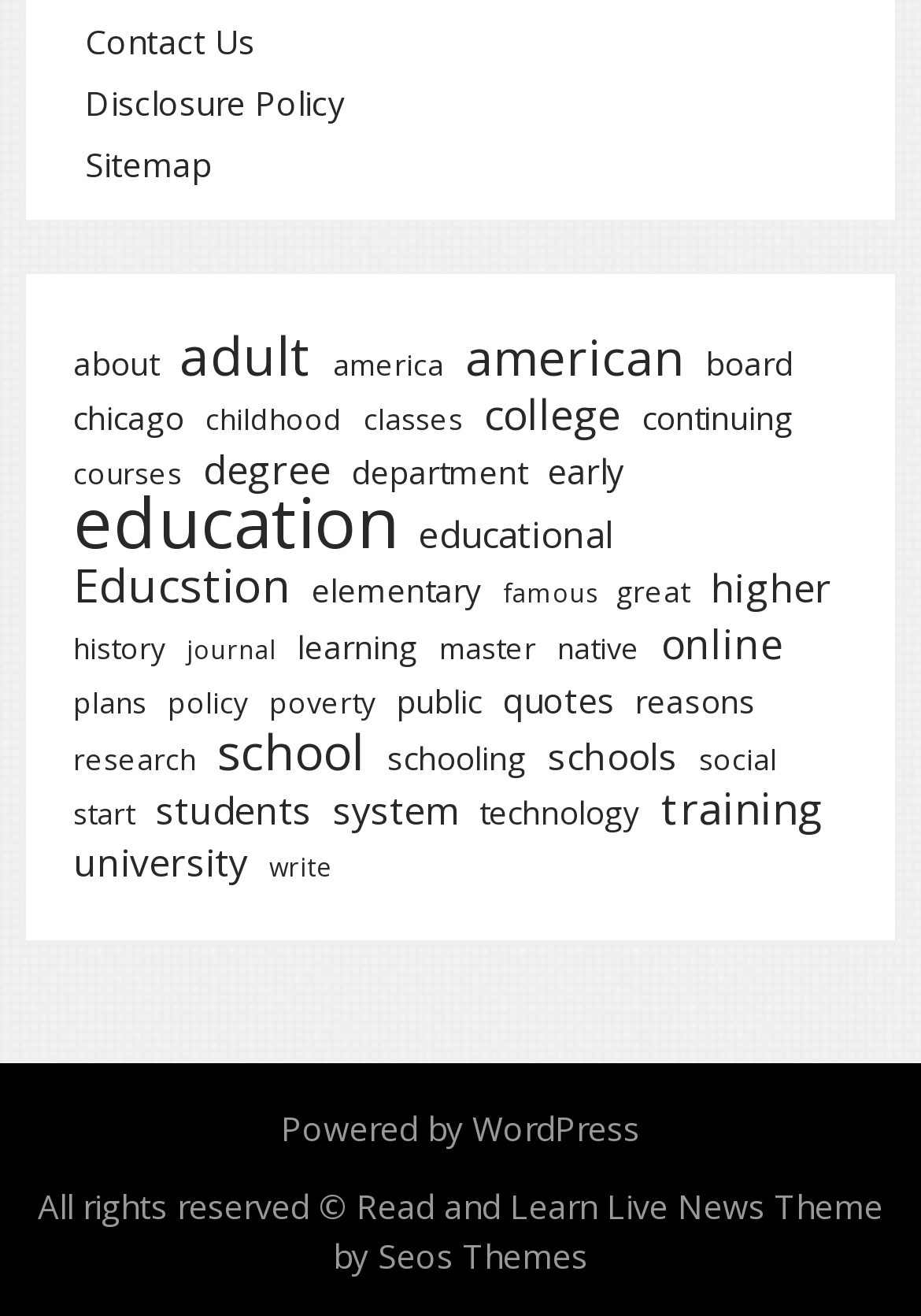Locate the bounding box coordinates of the element that should be clicked to execute the following instruction: "Click on 'Contact Us'".

[0.092, 0.014, 0.277, 0.048]